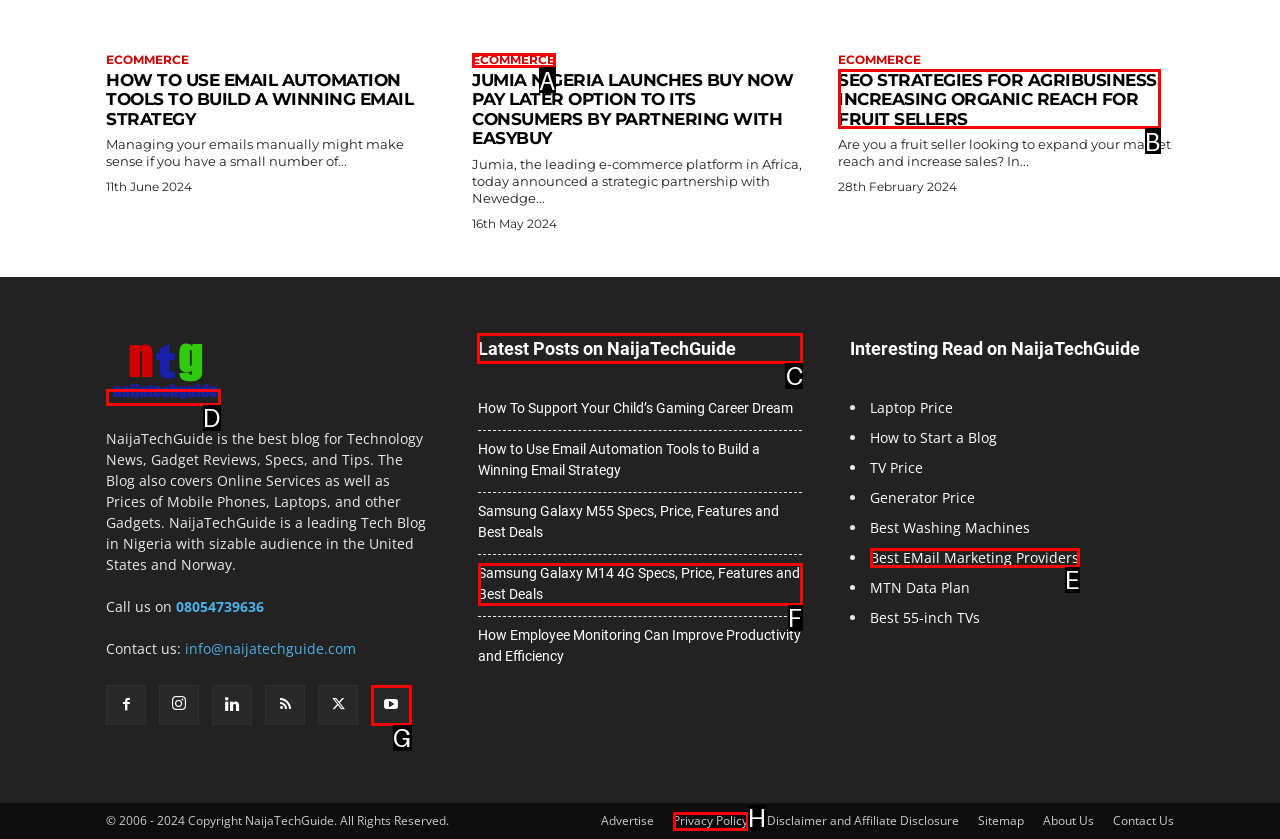Identify which HTML element to click to fulfill the following task: Read the 'Latest Posts on NaijaTechGuide'. Provide your response using the letter of the correct choice.

C